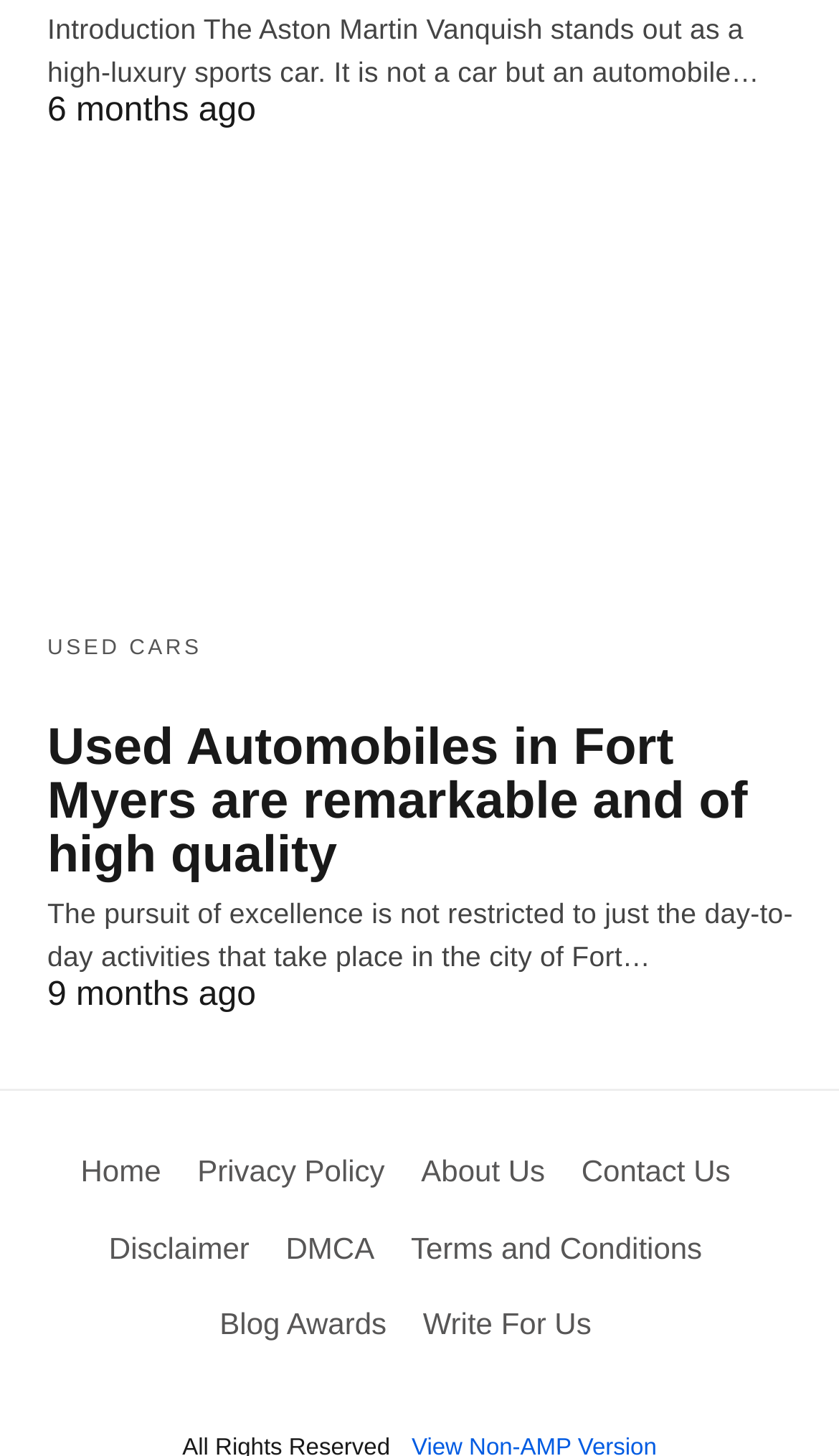Specify the bounding box coordinates of the element's region that should be clicked to achieve the following instruction: "Learn about the blog awards". The bounding box coordinates consist of four float numbers between 0 and 1, in the format [left, top, right, bottom].

[0.262, 0.897, 0.461, 0.92]